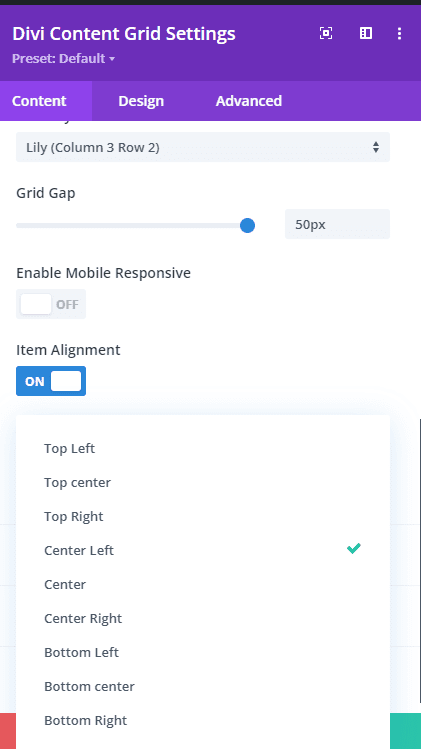Convey a rich and detailed description of the image.

The image showcases the "Divi Content Grid Settings" interface, a key feature in the Divi WordPress theme. It highlights options for configuring a content grid layout, including the selection of a preset titled "Lily (Column 3 Row 2)." The interface provides settings for adjusting the grid gap, which is currently set to 50 pixels, and an option to enable mobile responsive views, marked as "ON." 

Additionally, the section for "Item Alignment" presents a dropdown menu where users can choose from various alignment options, such as "Top Left," "Center," and "Bottom Right," among others. This design tool is aimed at enhancing the presentation of content on web pages, ensuring that it is visually appealing and adaptable across different devices.